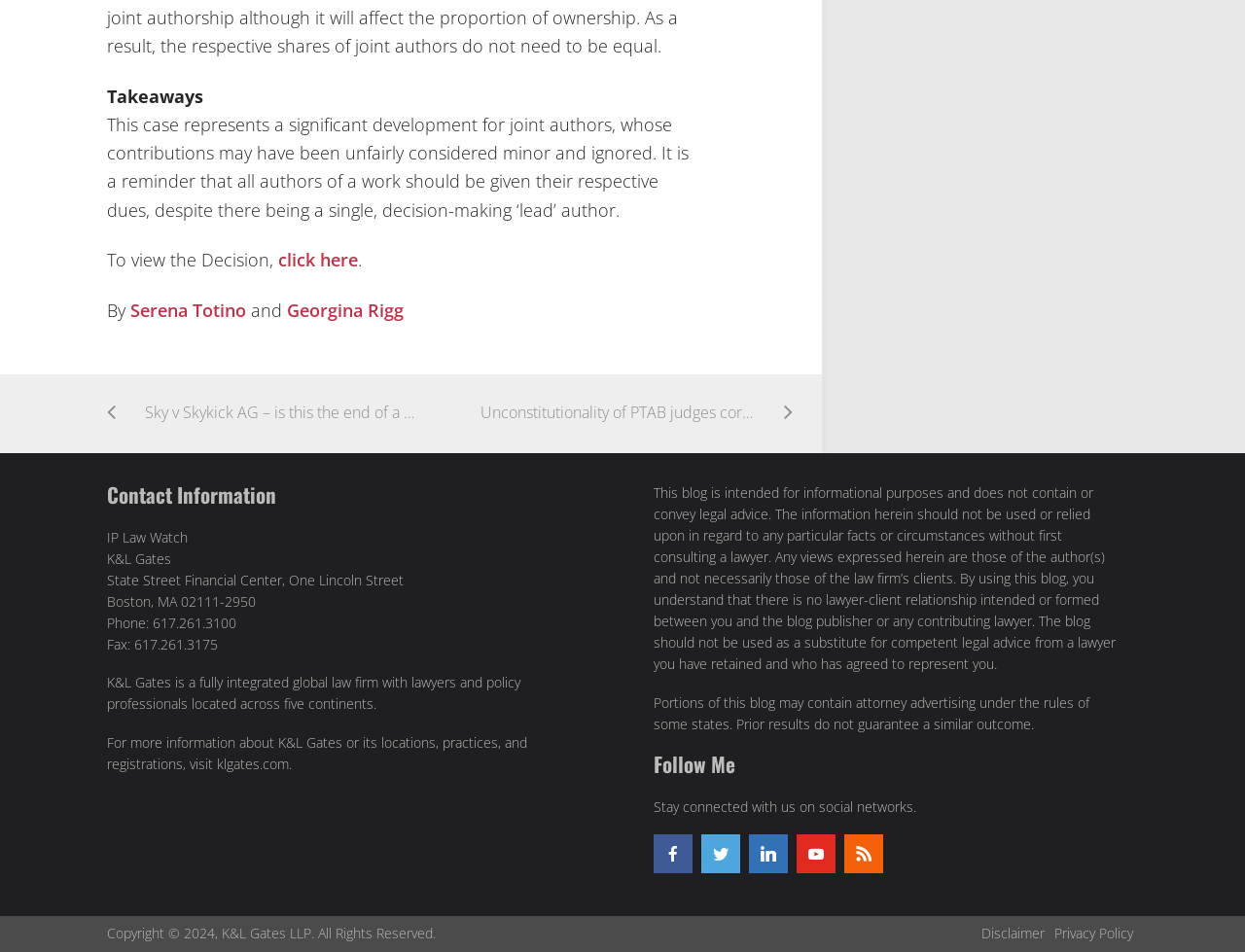Please answer the following question using a single word or phrase: 
What is the phone number of K&L Gates?

617.261.3100